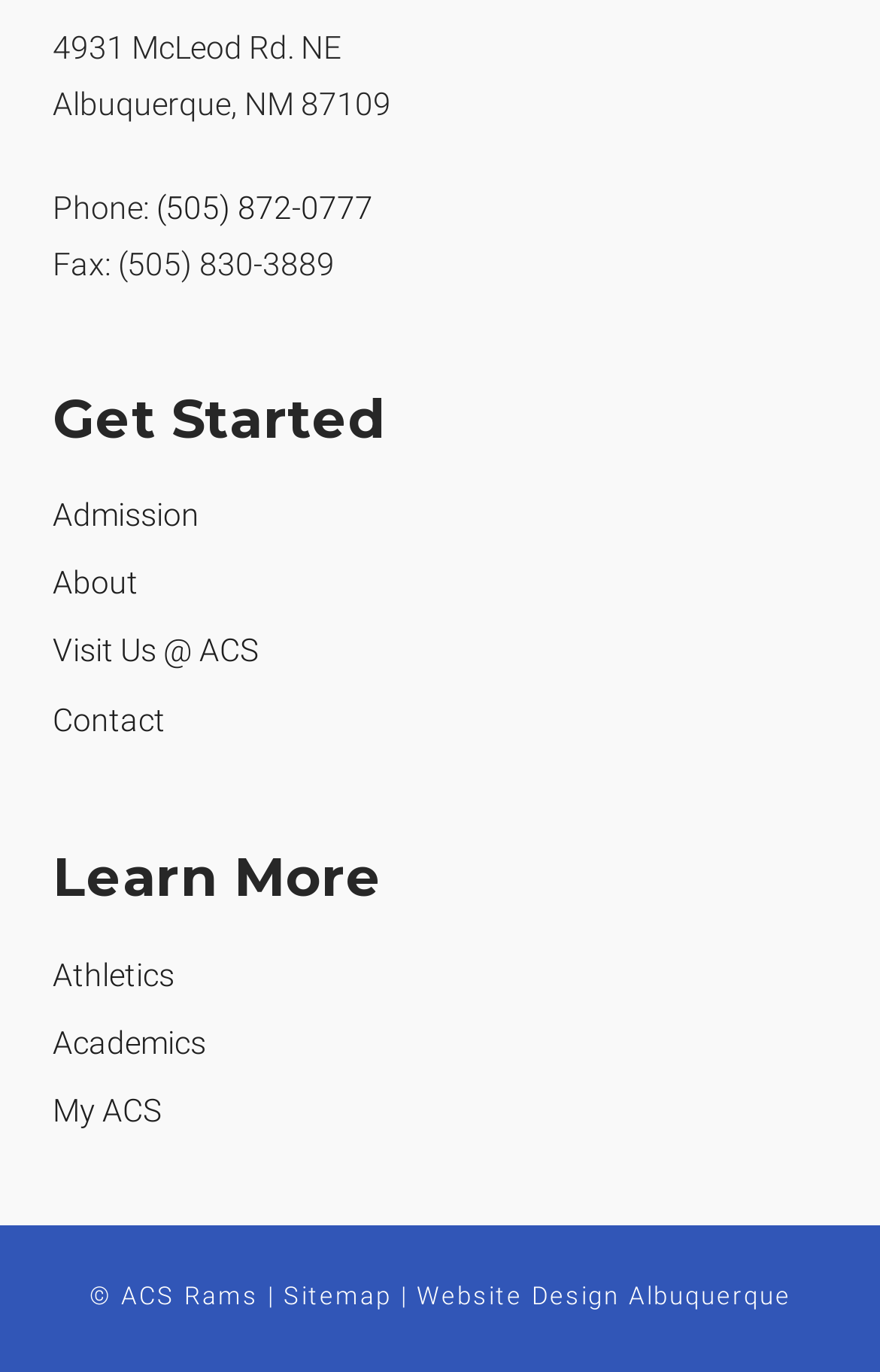Respond to the question below with a single word or phrase: What is the last link under 'Learn More'?

My ACS